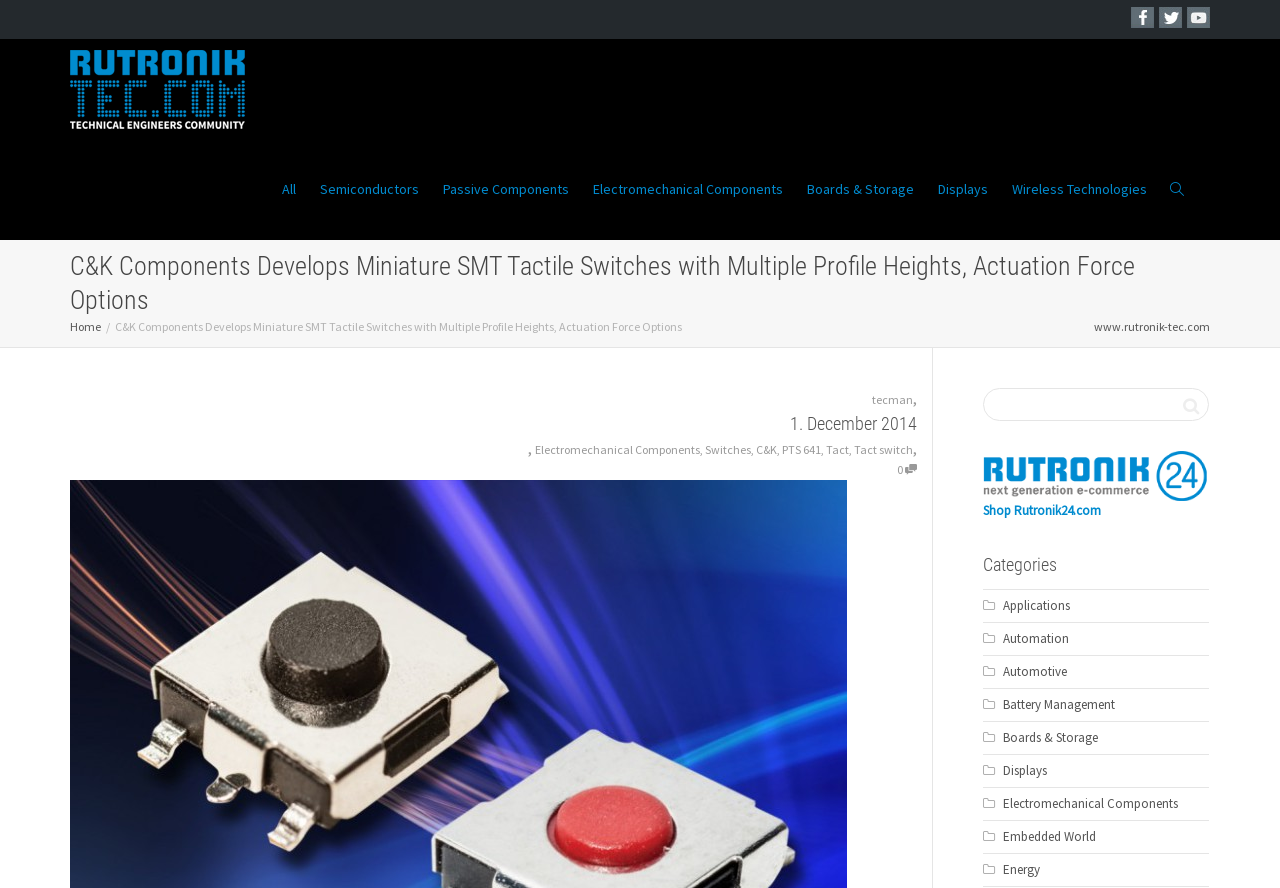Please identify the bounding box coordinates of the region to click in order to complete the given instruction: "Search for a component". The coordinates should be four float numbers between 0 and 1, i.e., [left, top, right, bottom].

[0.776, 0.443, 0.921, 0.47]